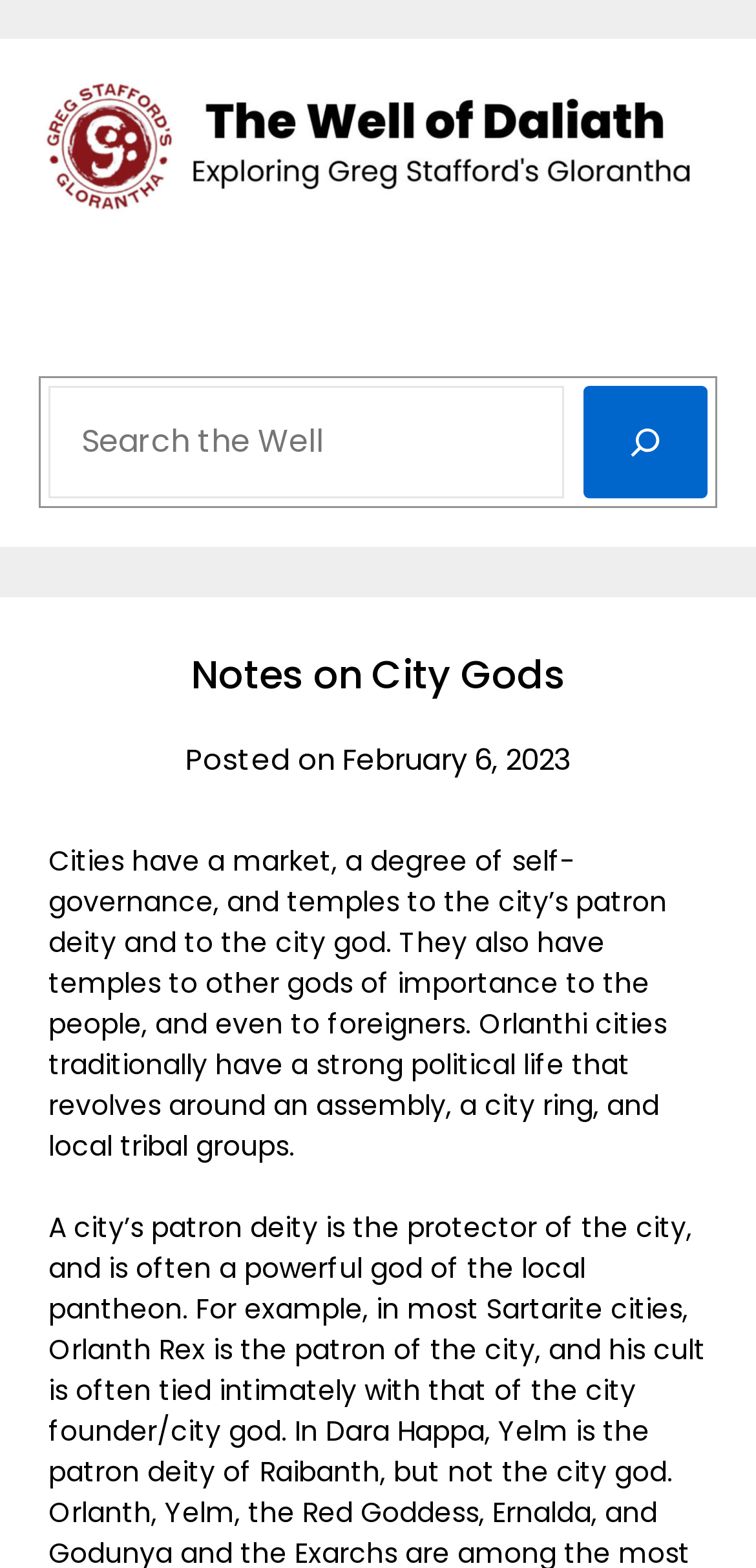Generate the title text from the webpage.

Notes on City Gods